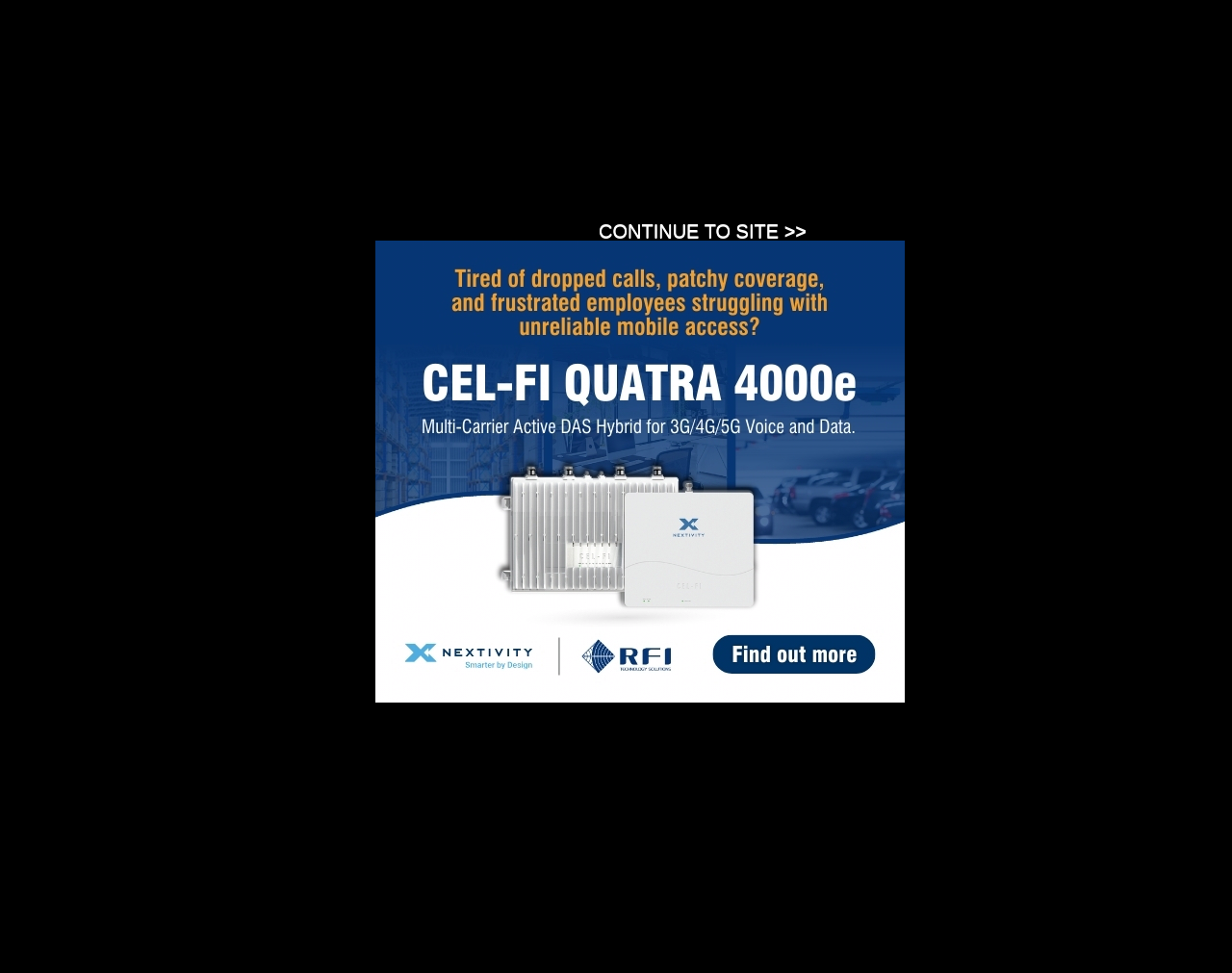What is the name of the organization mentioned in the webpage that is building two next-generation radio telescopes?
Refer to the screenshot and answer in one word or phrase.

SKAO